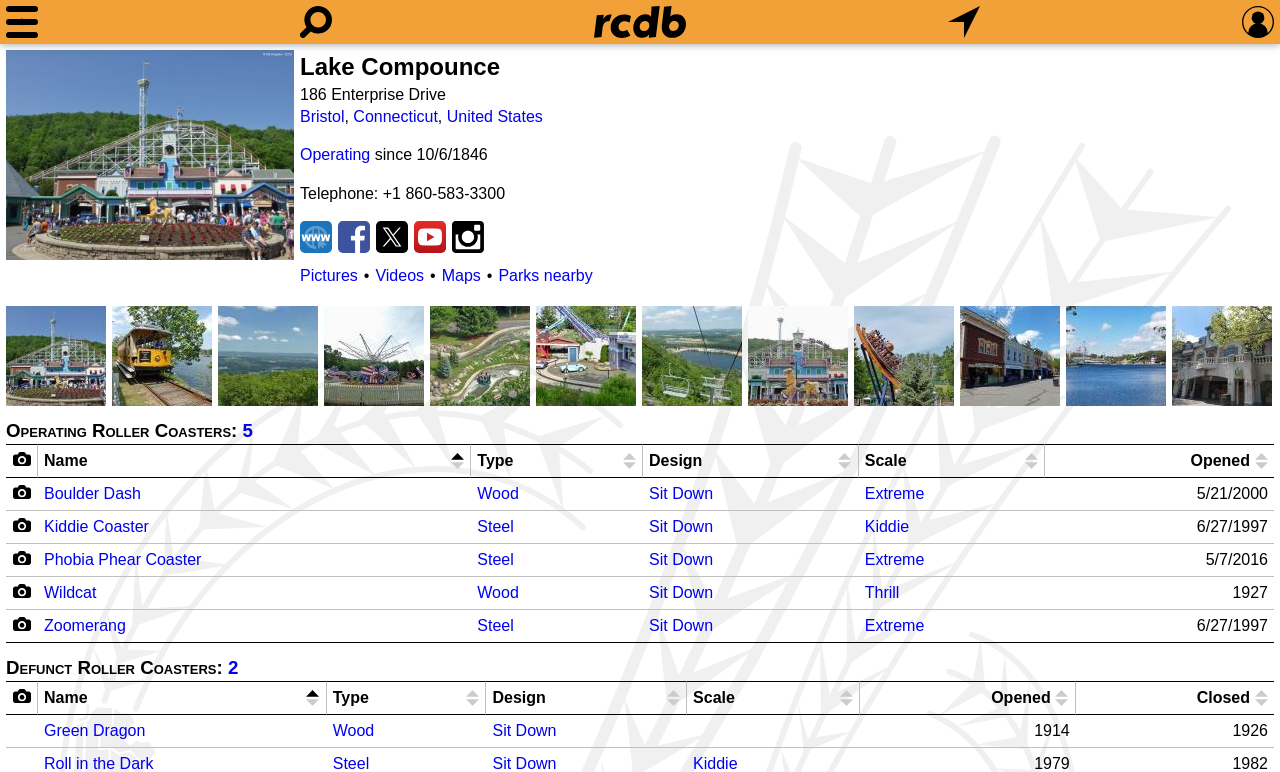Determine the bounding box for the UI element as described: "Sit Down". The coordinates should be represented as four float numbers between 0 and 1, formatted as [left, top, right, bottom].

[0.385, 0.978, 0.435, 1.0]